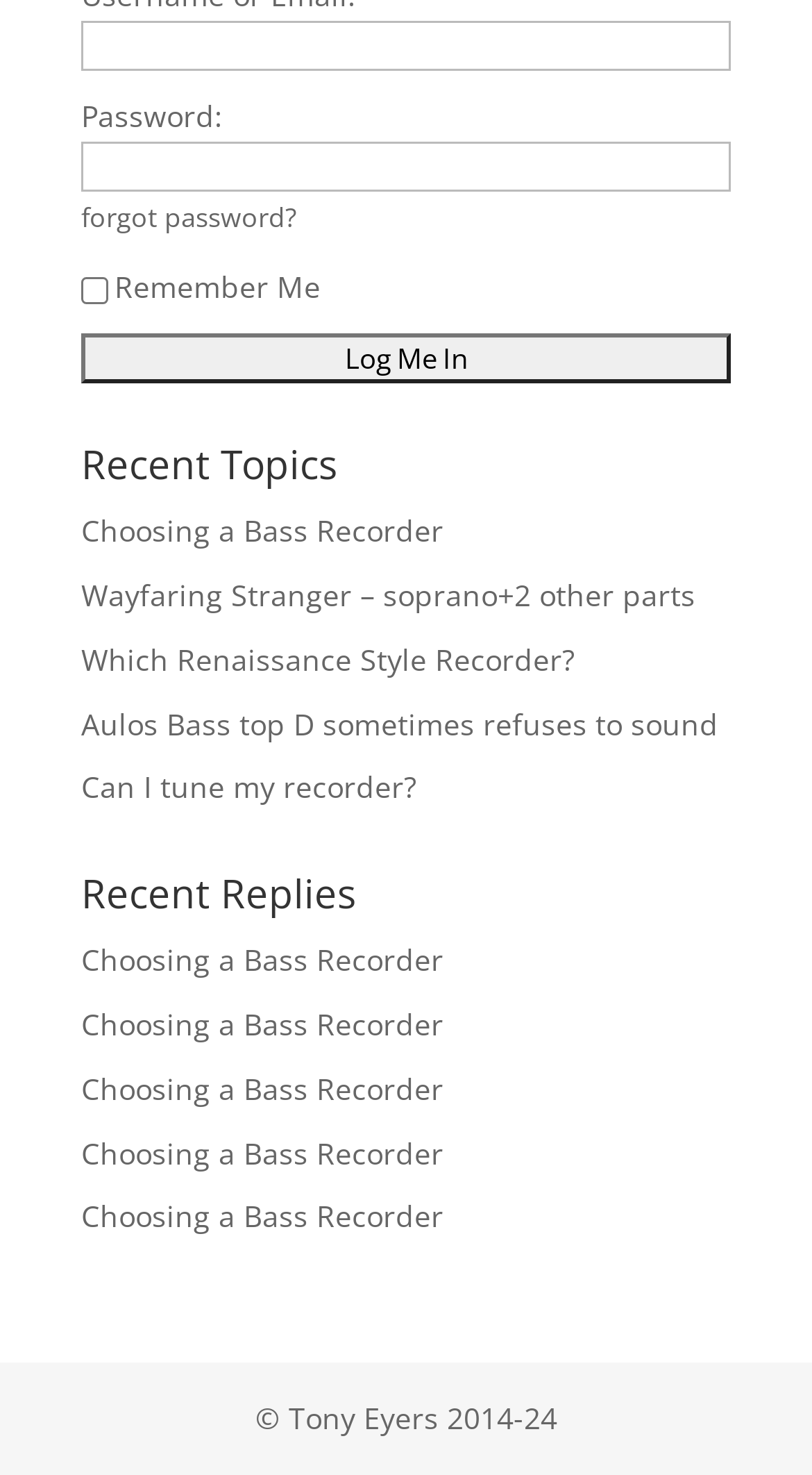Determine the bounding box coordinates of the section to be clicked to follow the instruction: "View recent topic Choosing a Bass Recorder". The coordinates should be given as four float numbers between 0 and 1, formatted as [left, top, right, bottom].

[0.1, 0.346, 0.546, 0.373]